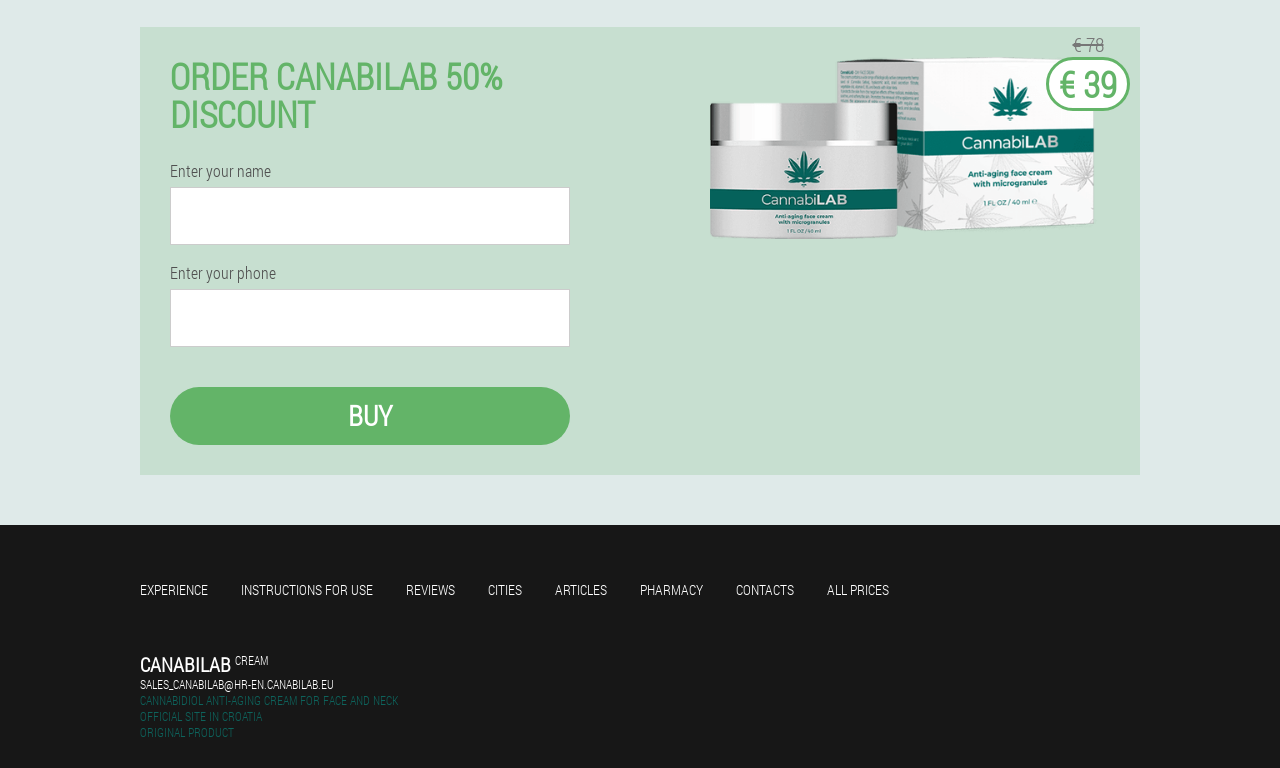Please identify the bounding box coordinates of the clickable area that will allow you to execute the instruction: "Click the EXPERIENCE link".

[0.109, 0.755, 0.162, 0.78]